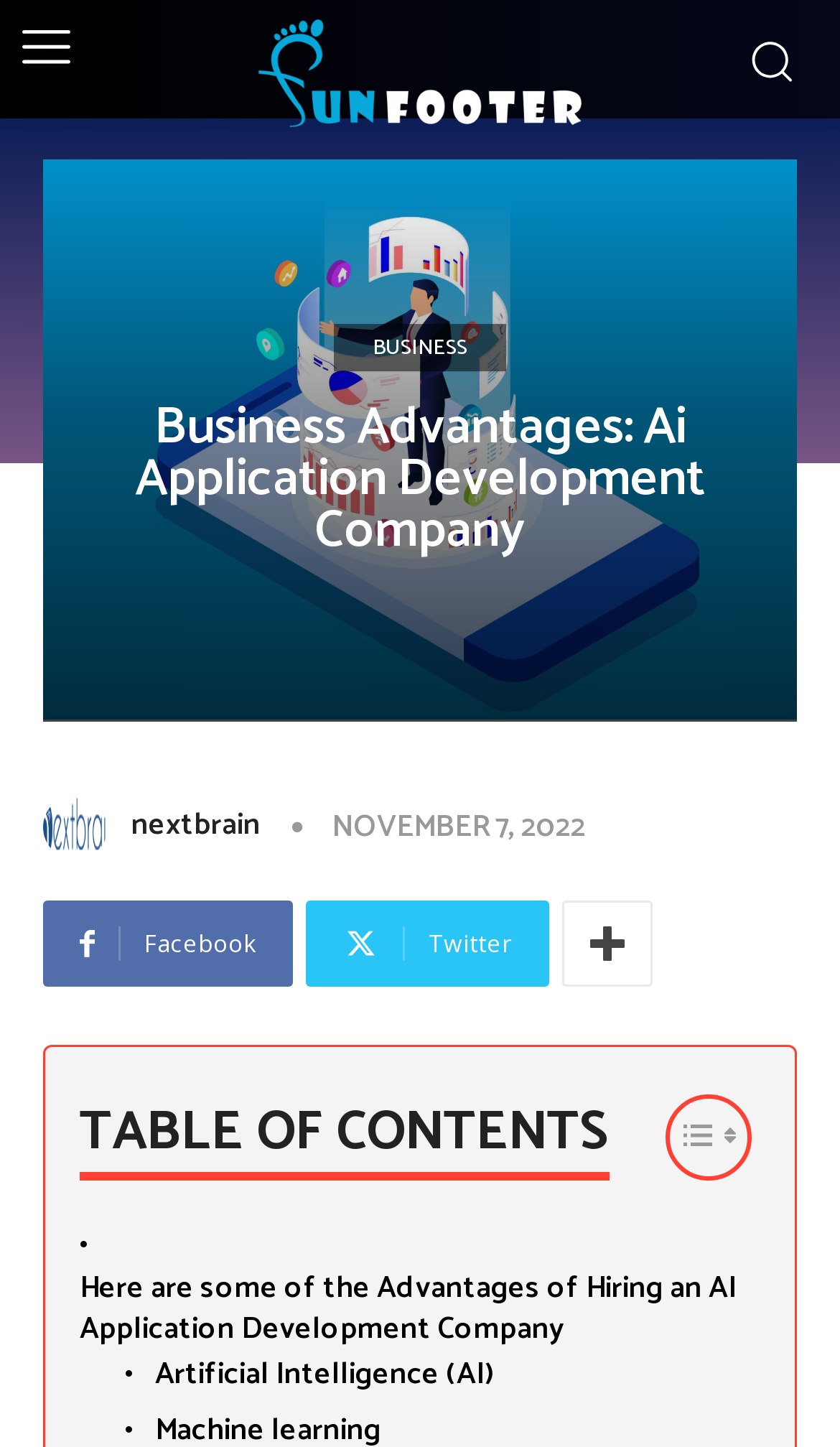Identify the bounding box coordinates of the region that needs to be clicked to carry out this instruction: "toggle table of content". Provide these coordinates as four float numbers ranging from 0 to 1, i.e., [left, top, right, bottom].

[0.792, 0.756, 0.895, 0.816]